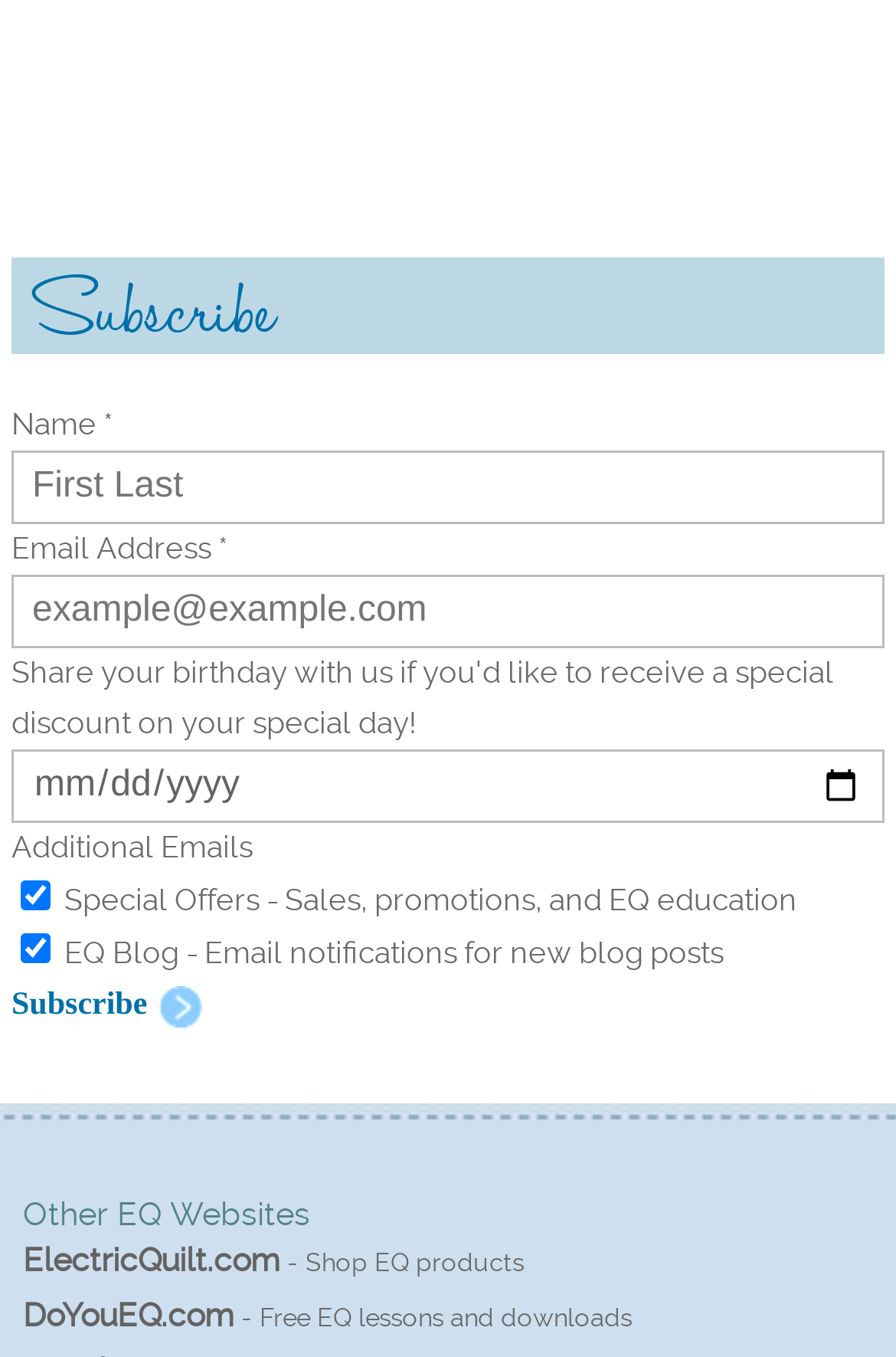What is the URL of the 'DoYouEQ.com' link?
Look at the image and respond to the question as thoroughly as possible.

The 'DoYouEQ.com' link has a URL of 'DoYouEQ.com', which is likely a website related to EQ products or services.